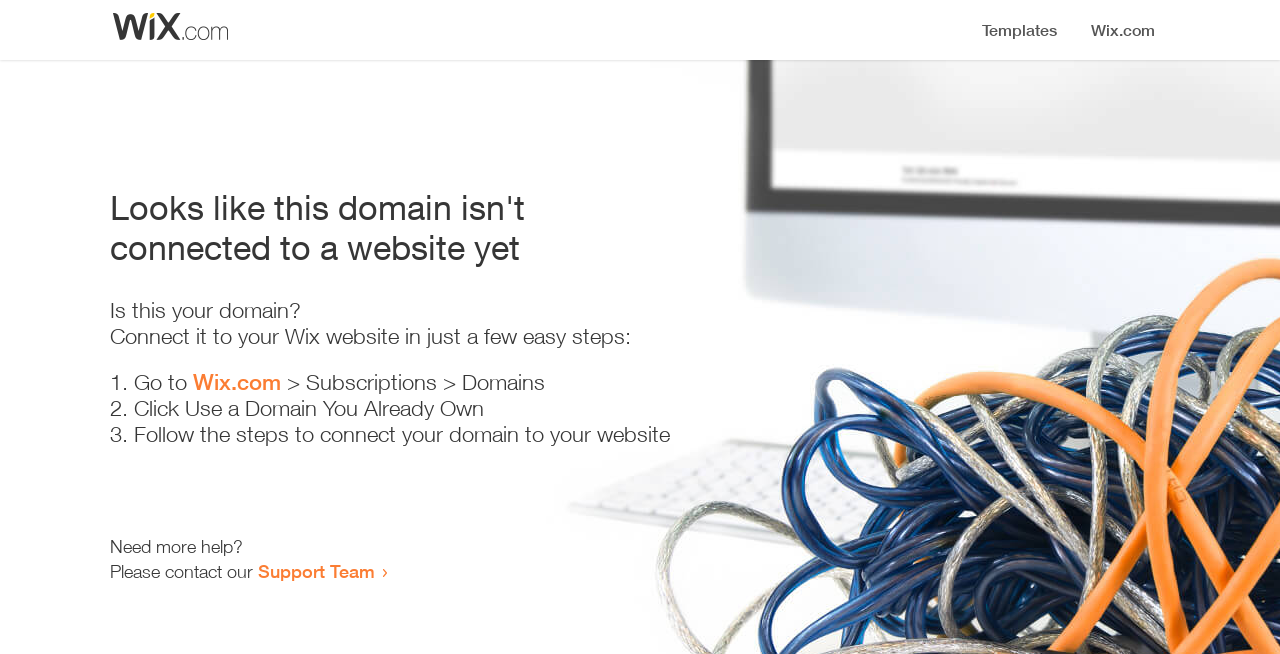What should the user do if they need more help?
Using the information from the image, give a concise answer in one word or a short phrase.

Contact Support Team